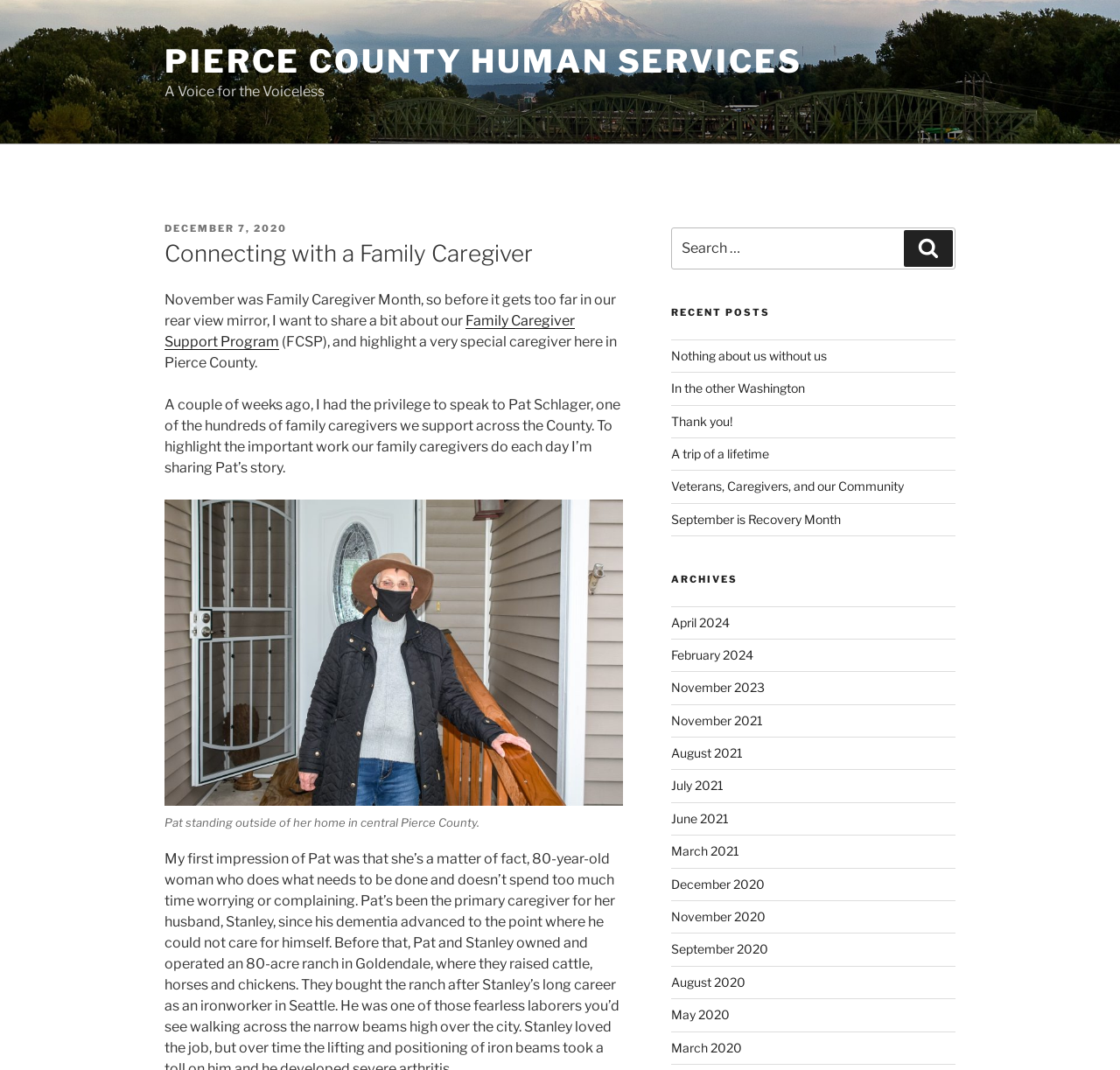Please provide the bounding box coordinates for the UI element as described: "Family Caregiver Support Program". The coordinates must be four floats between 0 and 1, represented as [left, top, right, bottom].

[0.147, 0.292, 0.513, 0.327]